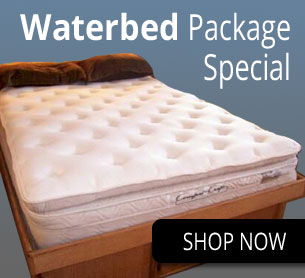Please use the details from the image to answer the following question comprehensively:
What is the focus of the mattress design?

The caption highlights that the mattress is designed for 'optimal comfort', emphasizing its soft surface and supportive structure, indicating that the primary focus of the mattress design is to provide comfort to the user.